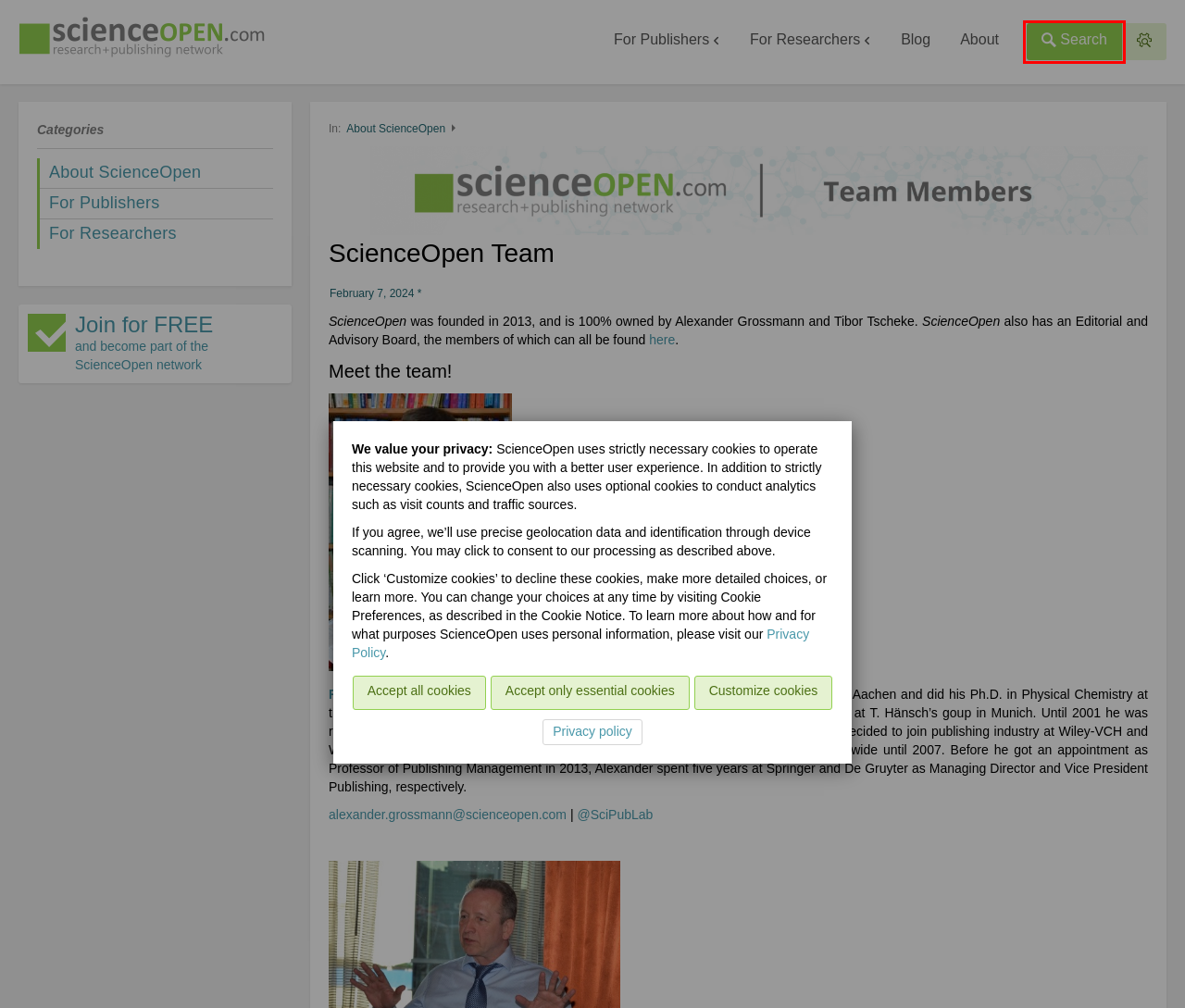Look at the screenshot of a webpage where a red bounding box surrounds a UI element. Your task is to select the best-matching webpage description for the new webpage after you click the element within the bounding box. The available options are:
A. Daniel Cook – ScienceOpen
B. Tibor Tscheke – ScienceOpen
C. Agata Morka – ScienceOpen
D. Search – ScienceOpen
E. Alexander Grossmann – ScienceOpen
F. Elisabeth Allen – ScienceOpen
G. Registration – ScienceOpen
H. ScienceOpen

D